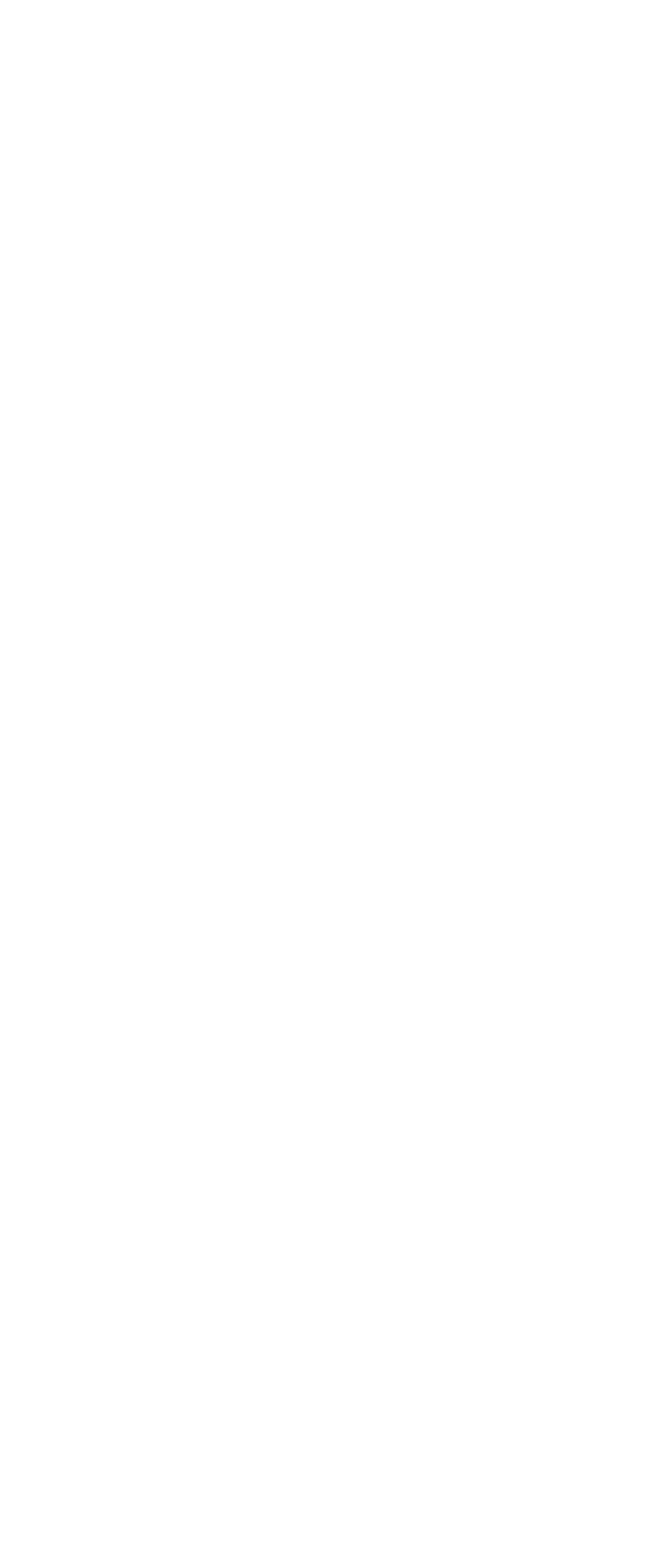Please provide a brief answer to the following inquiry using a single word or phrase:
Are the links aligned horizontally or vertically?

Vertically